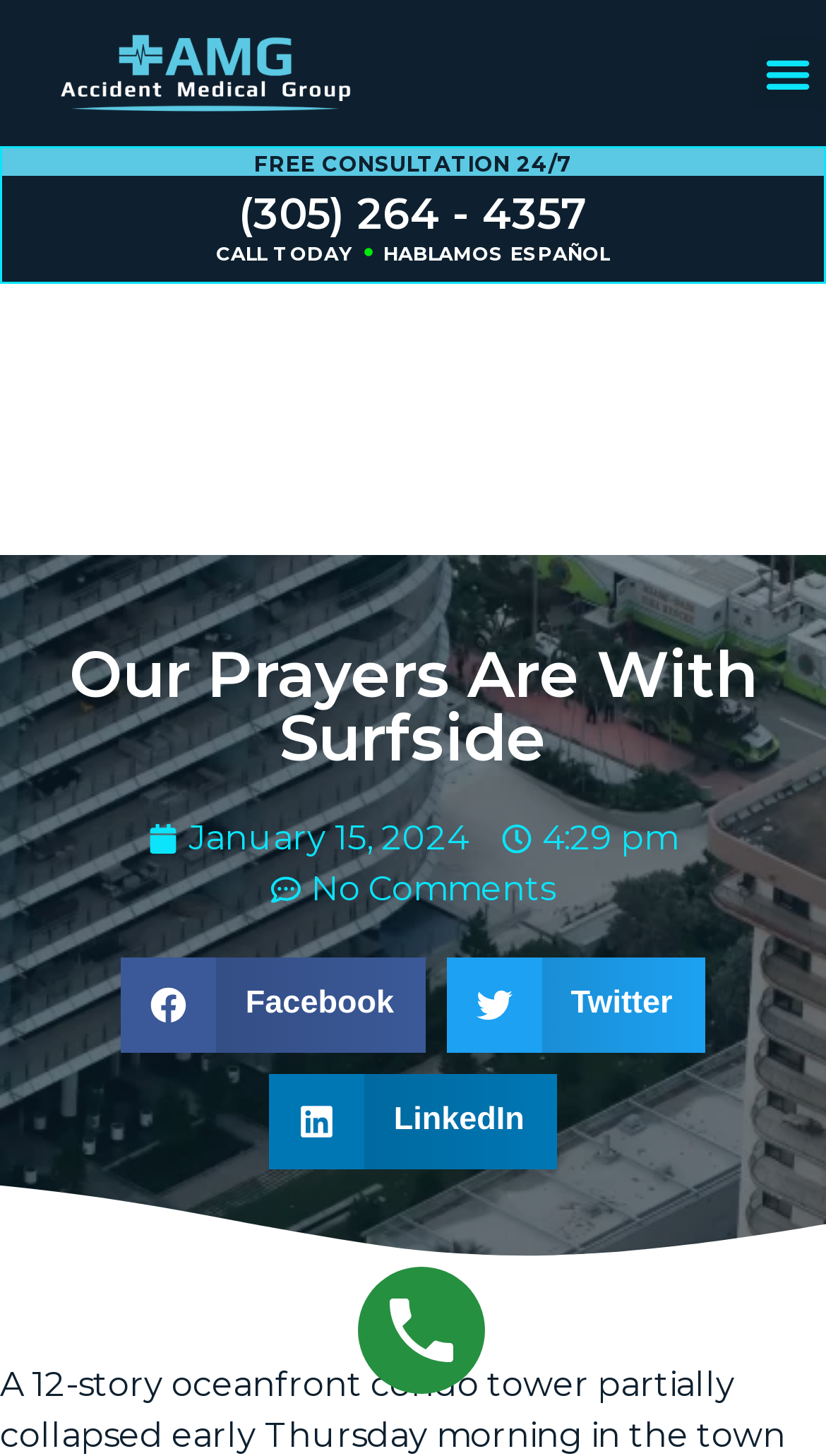From the details in the image, provide a thorough response to the question: What is the phone number for a free consultation?

I found the phone number by looking at the heading element that says 'FREE CONSULTATION 24/7' and then finding the link element next to it, which contains the phone number.